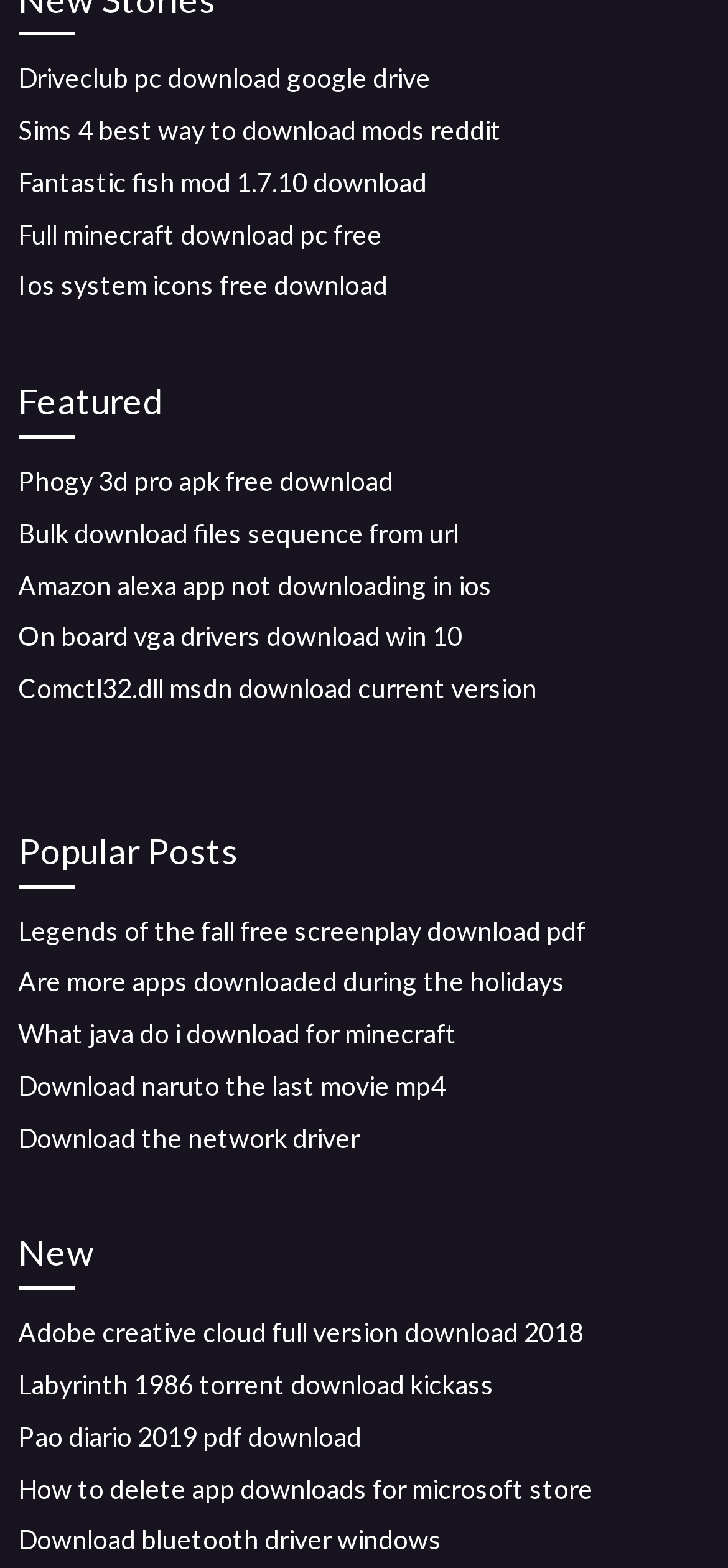Please identify the bounding box coordinates of the clickable element to fulfill the following instruction: "Explore Popular Posts". The coordinates should be four float numbers between 0 and 1, i.e., [left, top, right, bottom].

[0.025, 0.525, 0.975, 0.566]